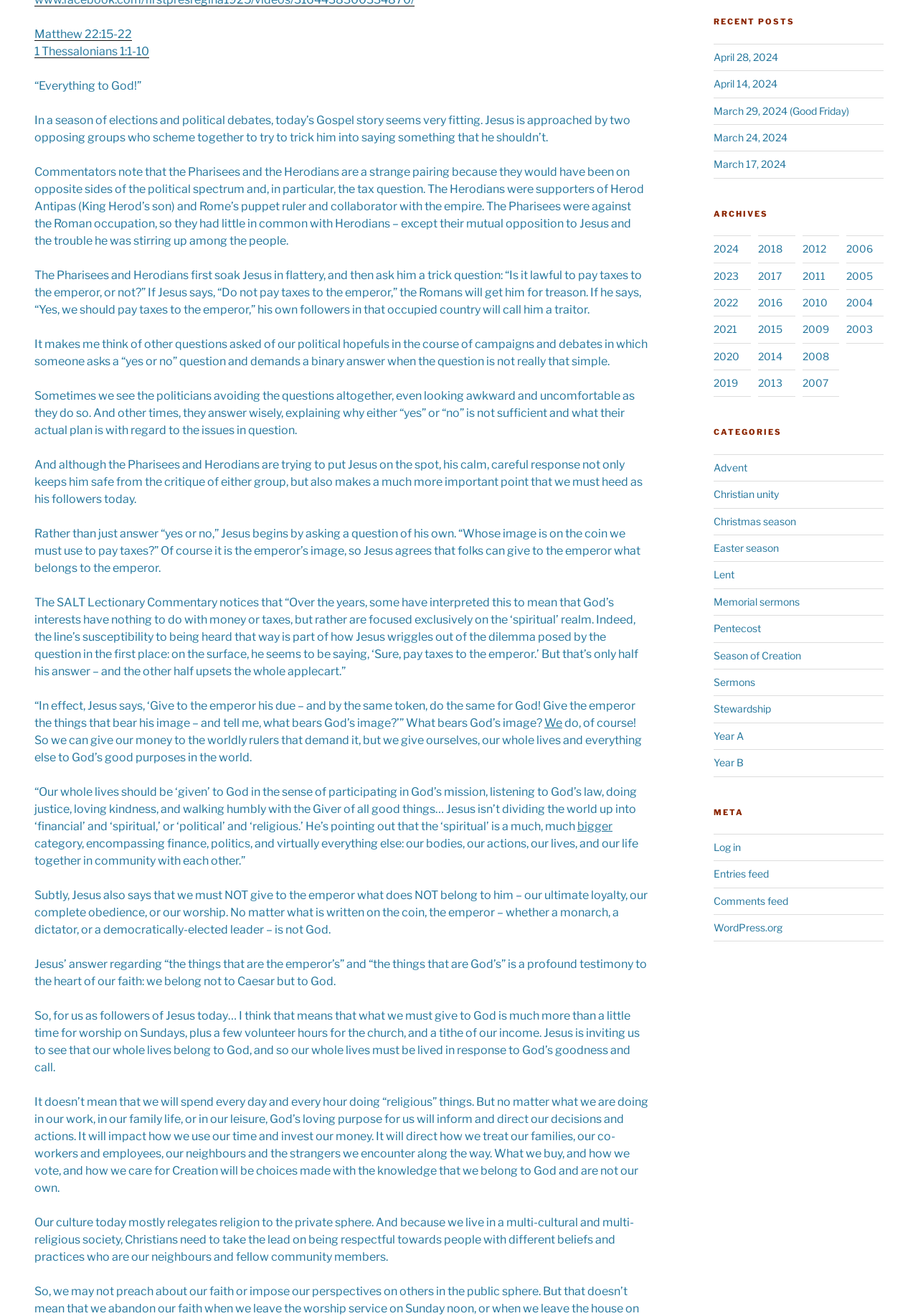Locate the bounding box of the UI element based on this description: "1 Thessalonians 1:1-10". Provide four float numbers between 0 and 1 as [left, top, right, bottom].

[0.038, 0.034, 0.162, 0.044]